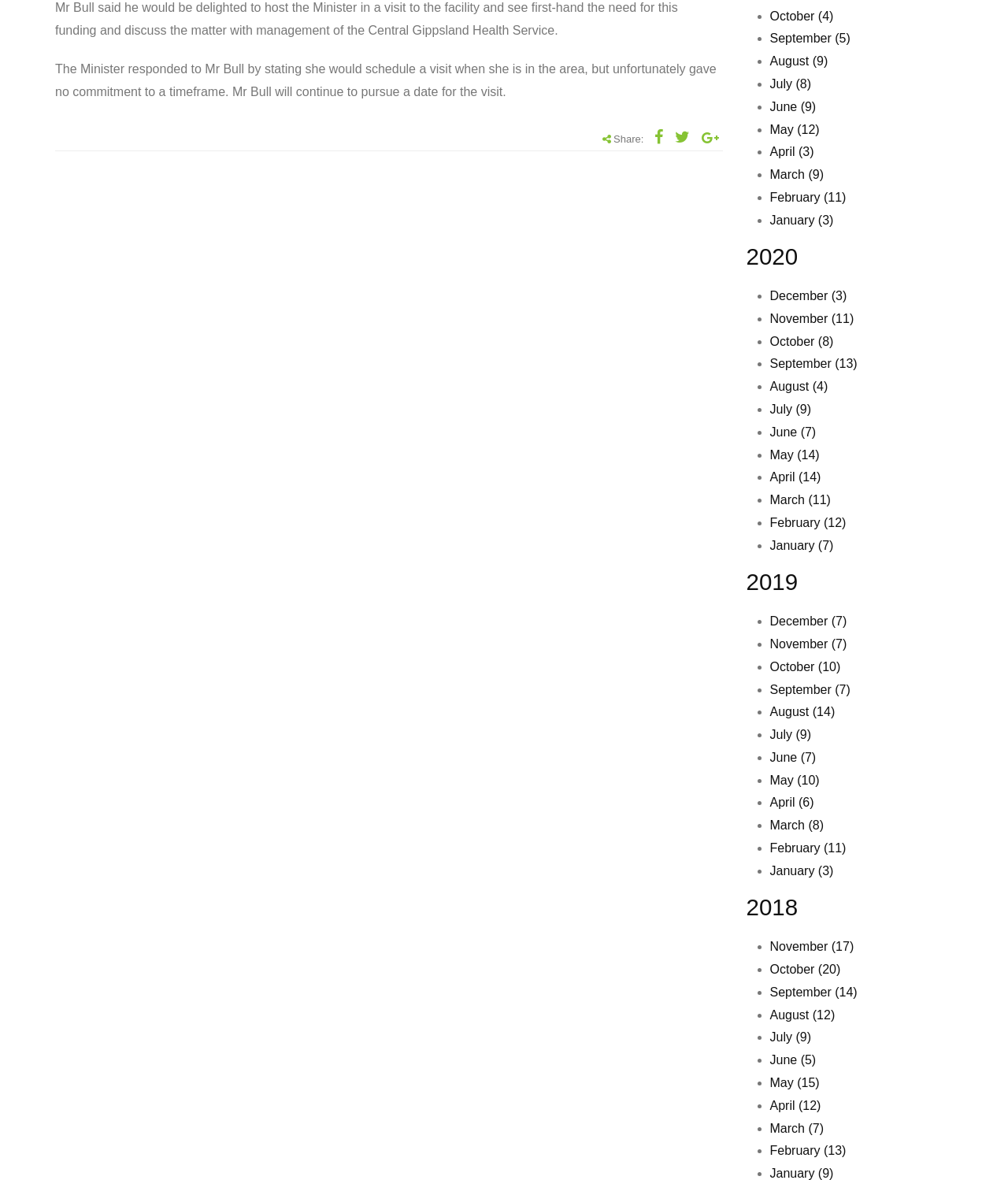Identify the bounding box of the UI element described as follows: "August (12)". Provide the coordinates as four float numbers in the range of 0 to 1 [left, top, right, bottom].

[0.764, 0.854, 0.828, 0.866]